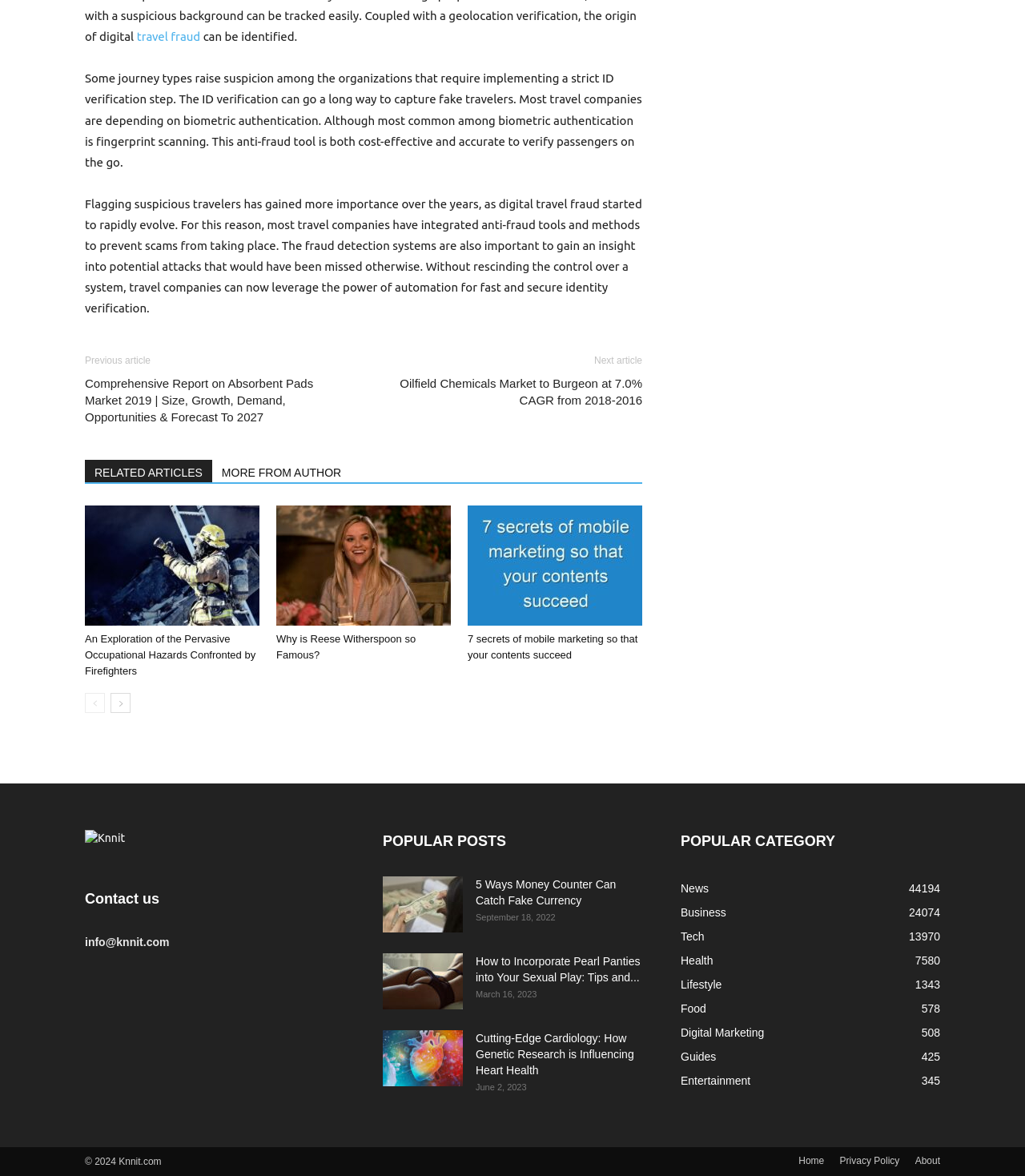Locate the bounding box coordinates of the area where you should click to accomplish the instruction: "Read 'RELATED ARTICLES MORE FROM AUTHOR'".

[0.083, 0.391, 0.627, 0.412]